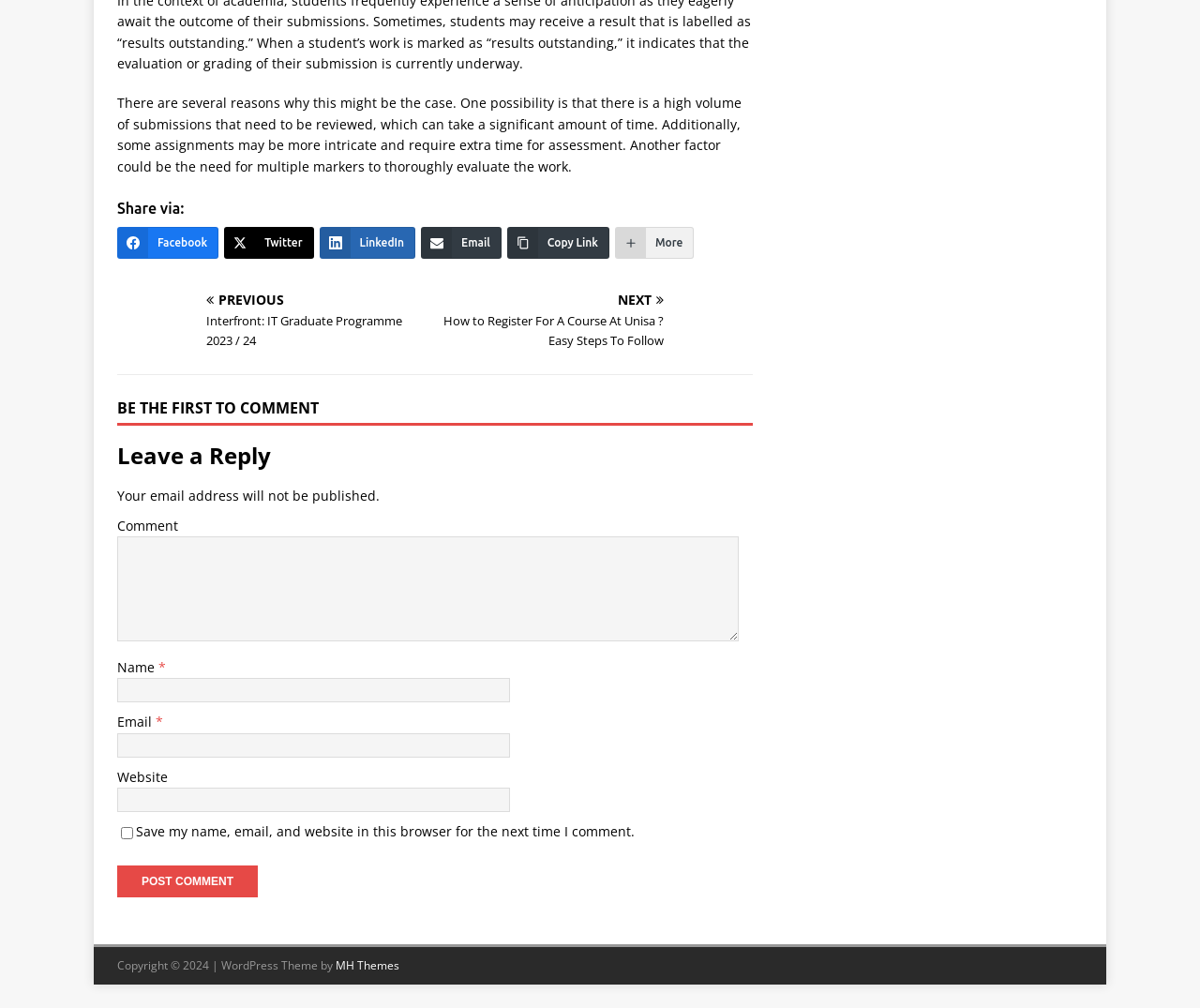How many textboxes are required?
Please provide a single word or phrase answer based on the image.

3